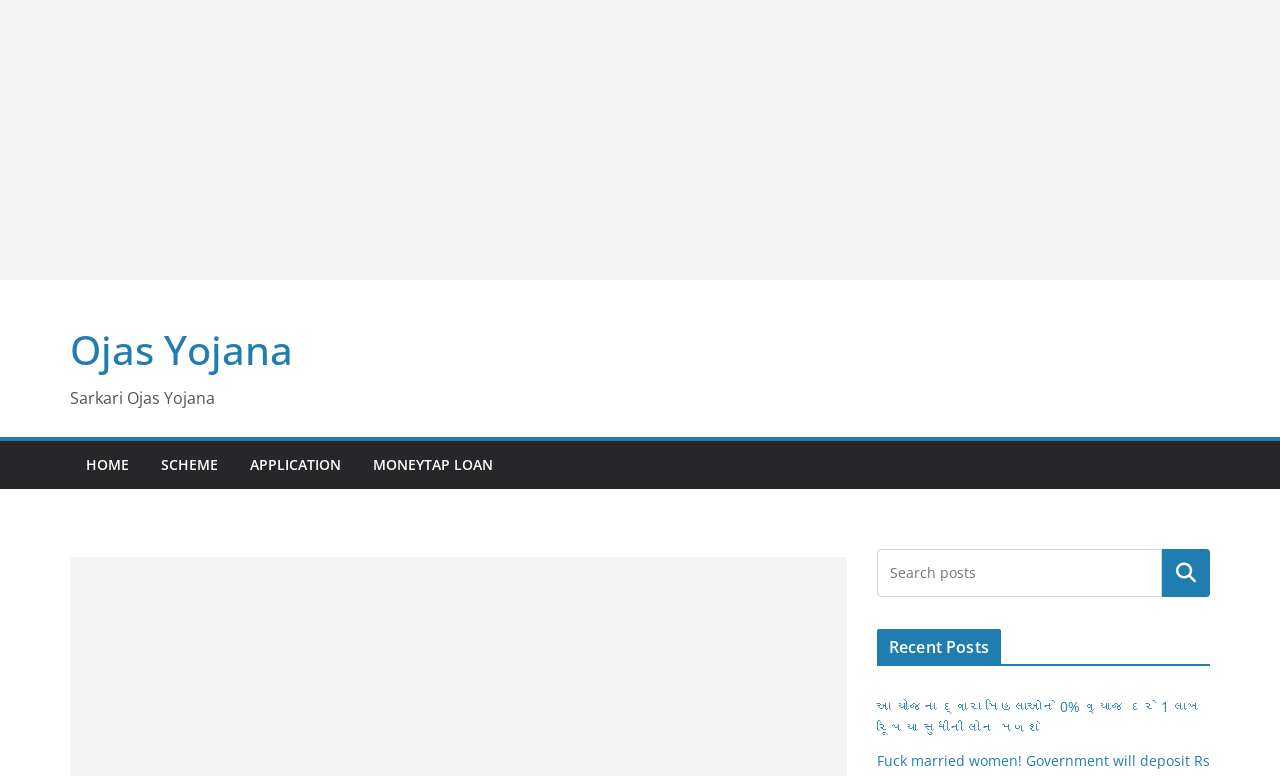Please locate the bounding box coordinates of the region I need to click to follow this instruction: "check આ યોજના દ્વારા મહિલાઓને 0% વ્યાજ દરે 1 લાખ રૂપિયા સુધીની લોન મળશે".

[0.685, 0.898, 0.938, 0.95]